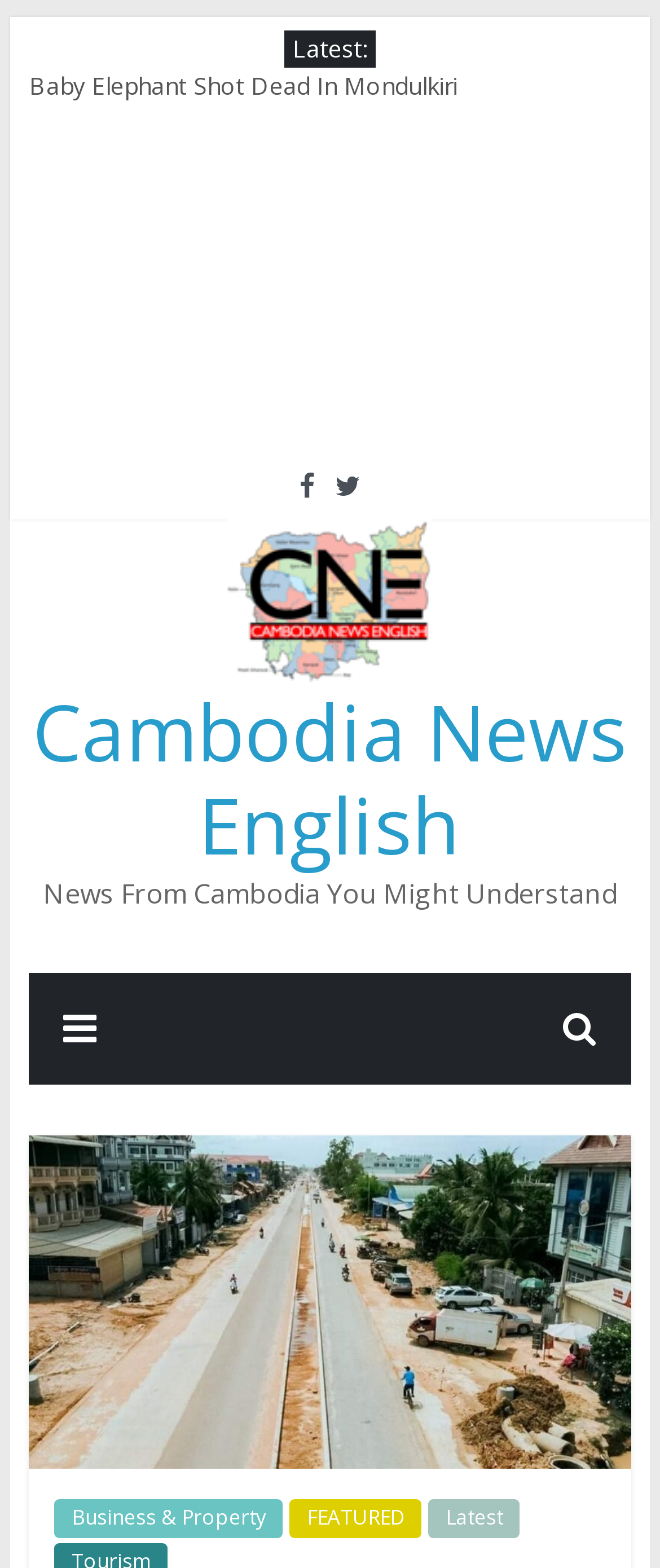Provide the bounding box coordinates of the UI element that matches the description: "alt="Cambodia News English"".

[0.345, 0.333, 0.655, 0.356]